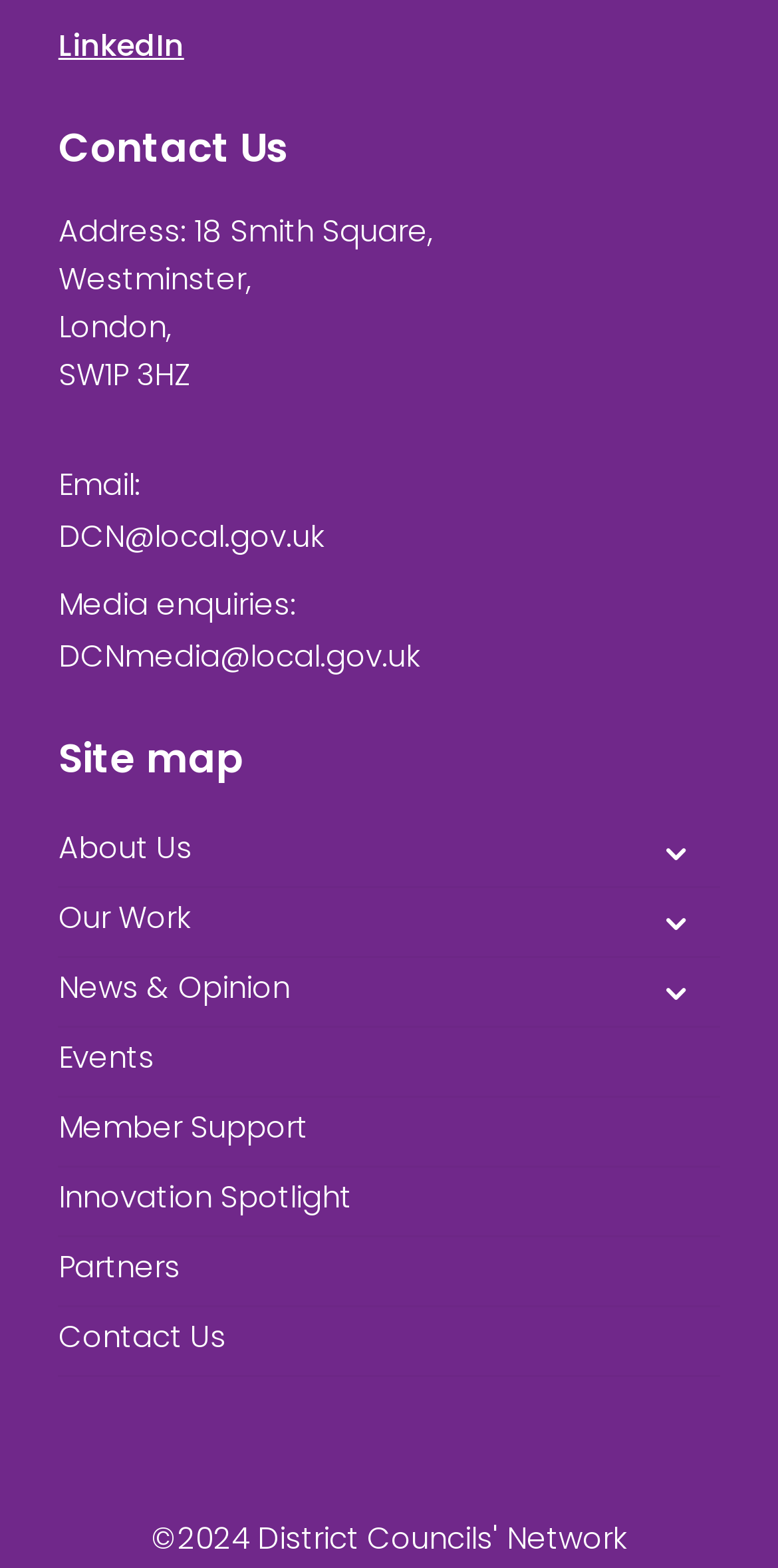Please find the bounding box coordinates for the clickable element needed to perform this instruction: "Go to About Us page".

[0.075, 0.522, 0.925, 0.566]